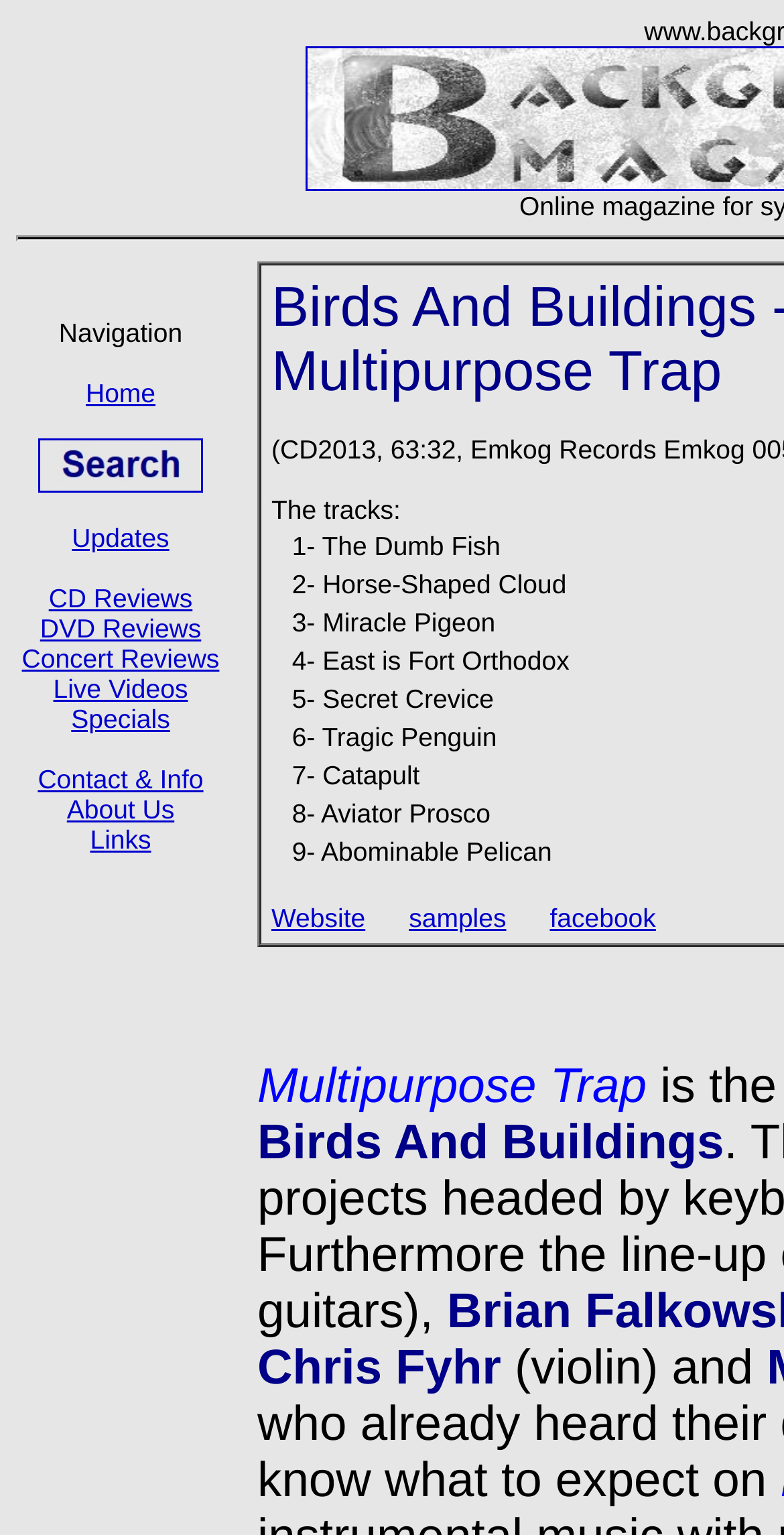What is the album being reviewed?
Deliver a detailed and extensive answer to the question.

By analyzing the webpage, I found that the album being reviewed is 'Multipurpose Trap' by 'Birds And Buildings', which is mentioned in the title of the webpage.